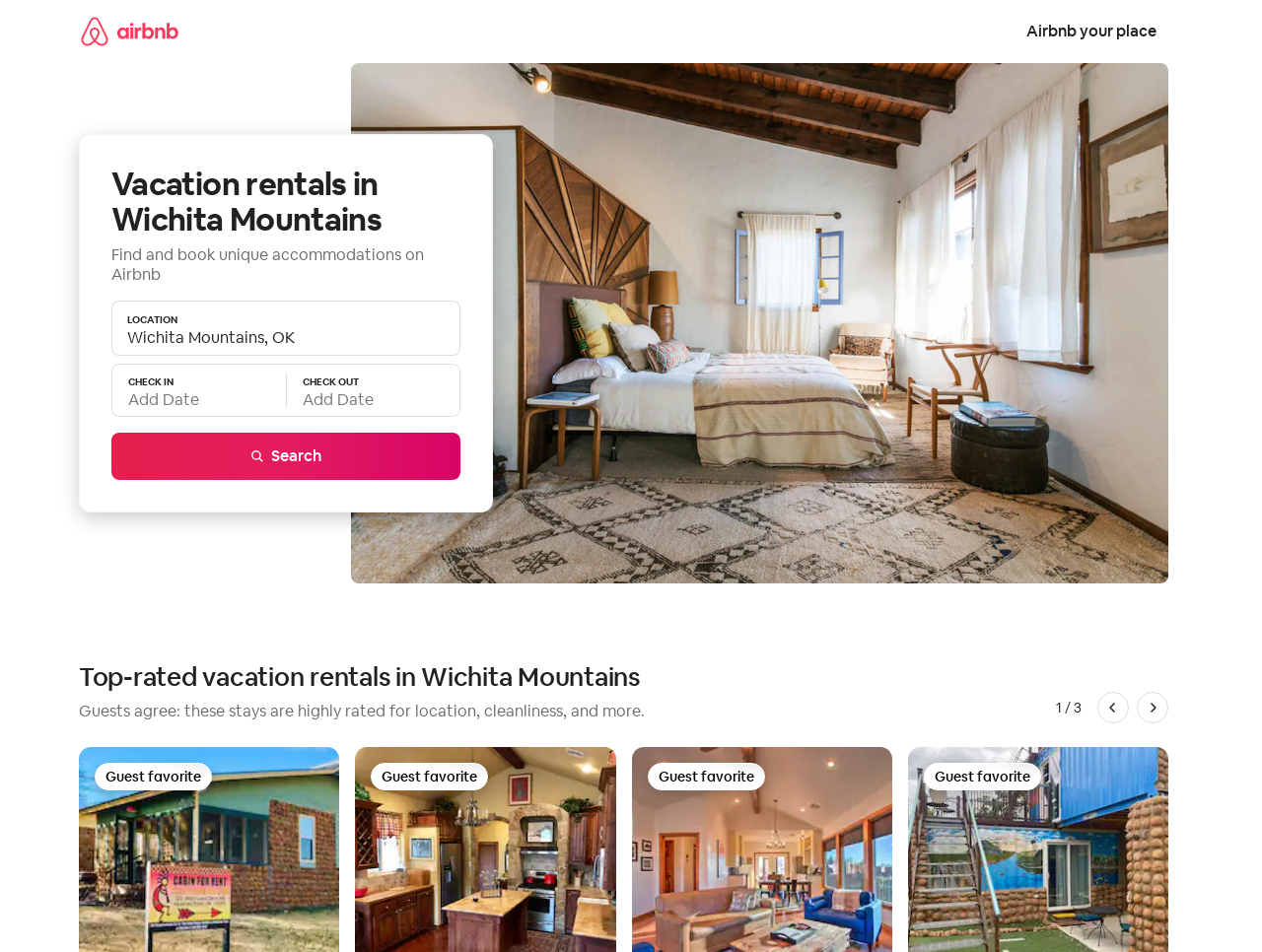Locate the bounding box coordinates of the area to click to fulfill this instruction: "Search for vacation rentals". The bounding box should be presented as four float numbers between 0 and 1, in the order [left, top, right, bottom].

[0.088, 0.454, 0.365, 0.504]